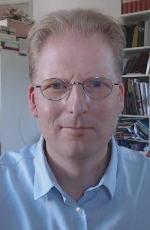Please answer the following question as detailed as possible based on the image: 
What is the likely setting of the image?

The background of the image features shelves filled with books and documents, which suggests a well-lit indoor setting, possibly an office.